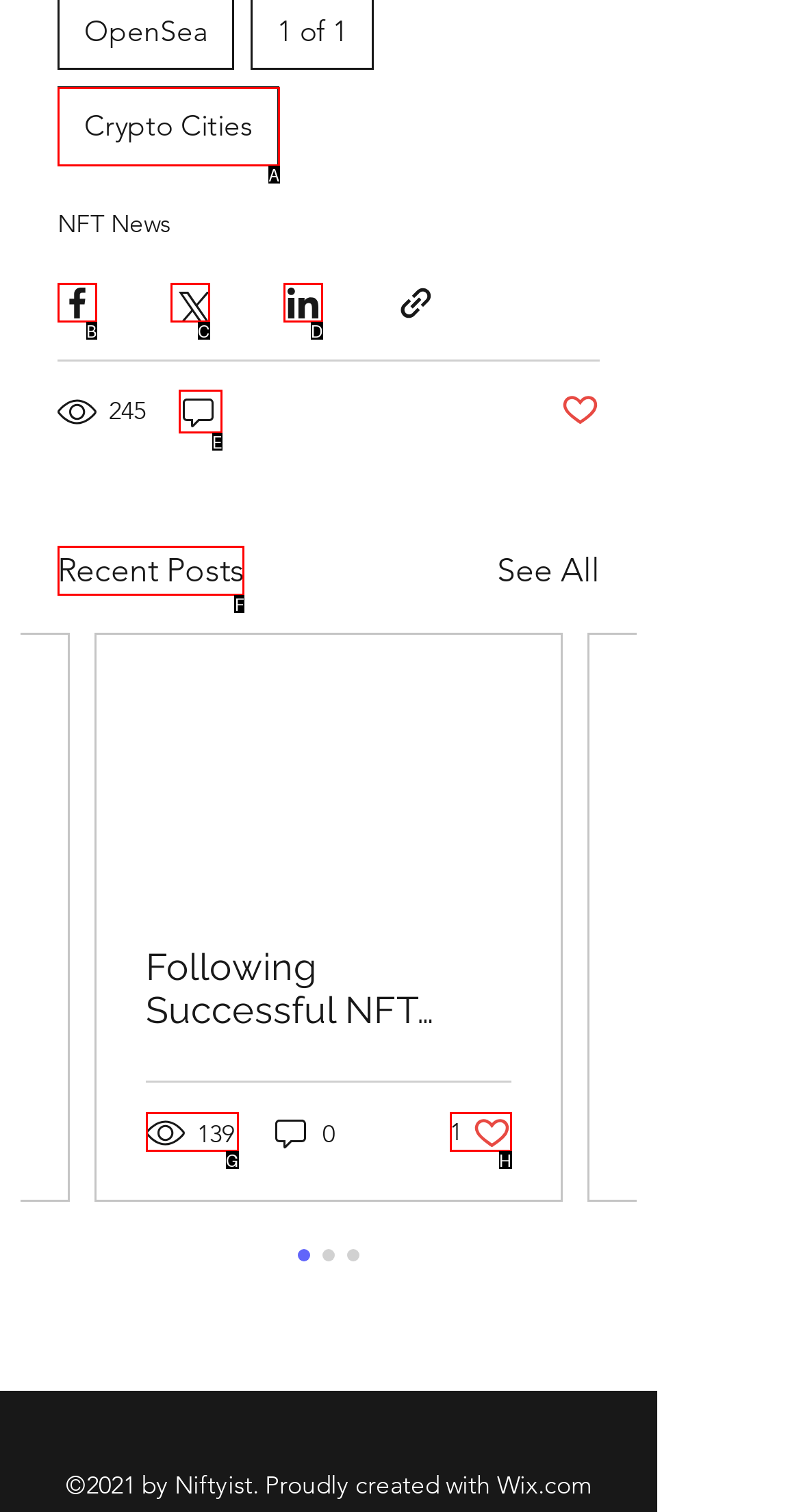Tell me which one HTML element I should click to complete the following task: View Recent Posts Answer with the option's letter from the given choices directly.

F